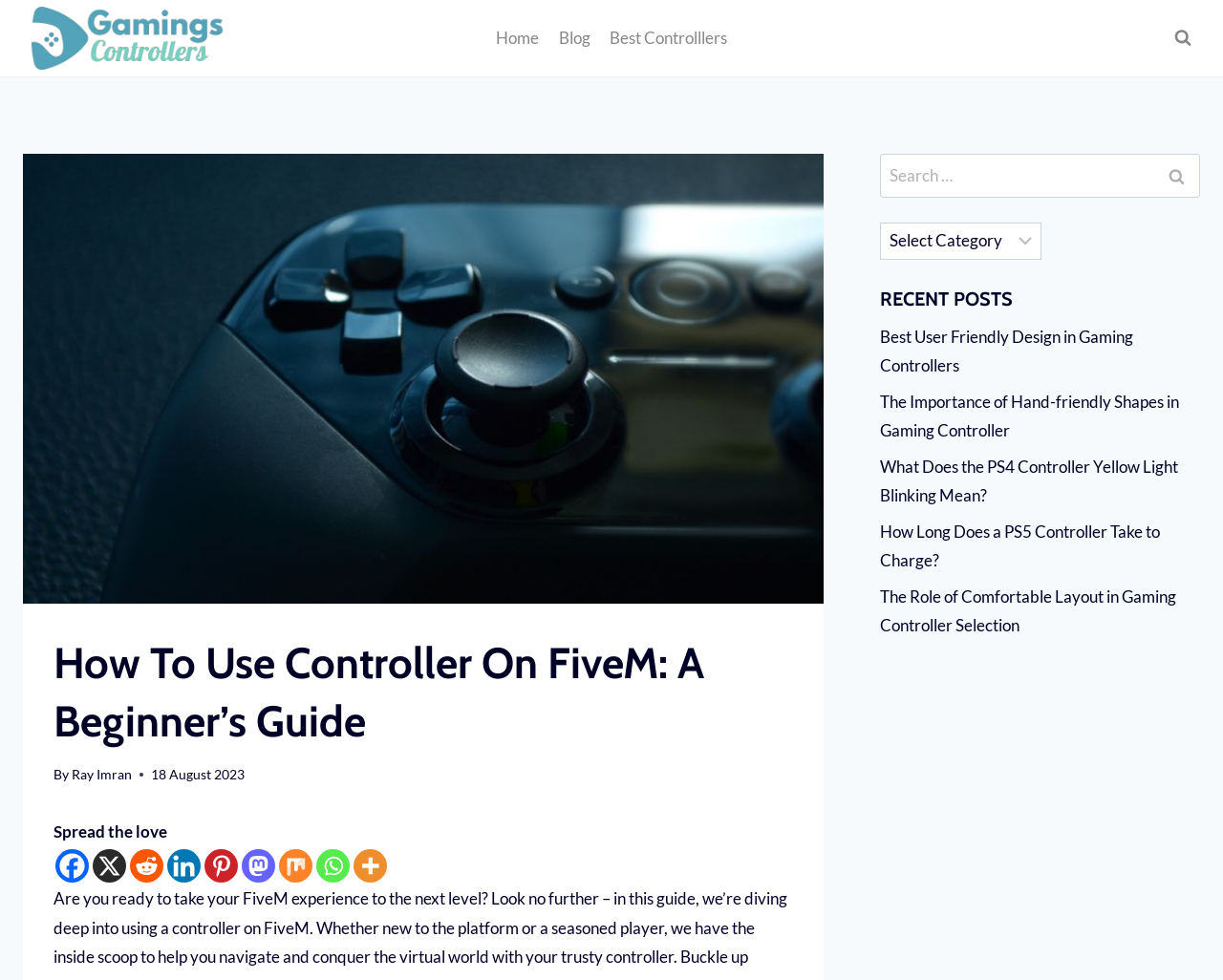Identify the bounding box coordinates for the UI element described by the following text: "aria-label="X" title="X"". Provide the coordinates as four float numbers between 0 and 1, in the format [left, top, right, bottom].

[0.076, 0.867, 0.103, 0.901]